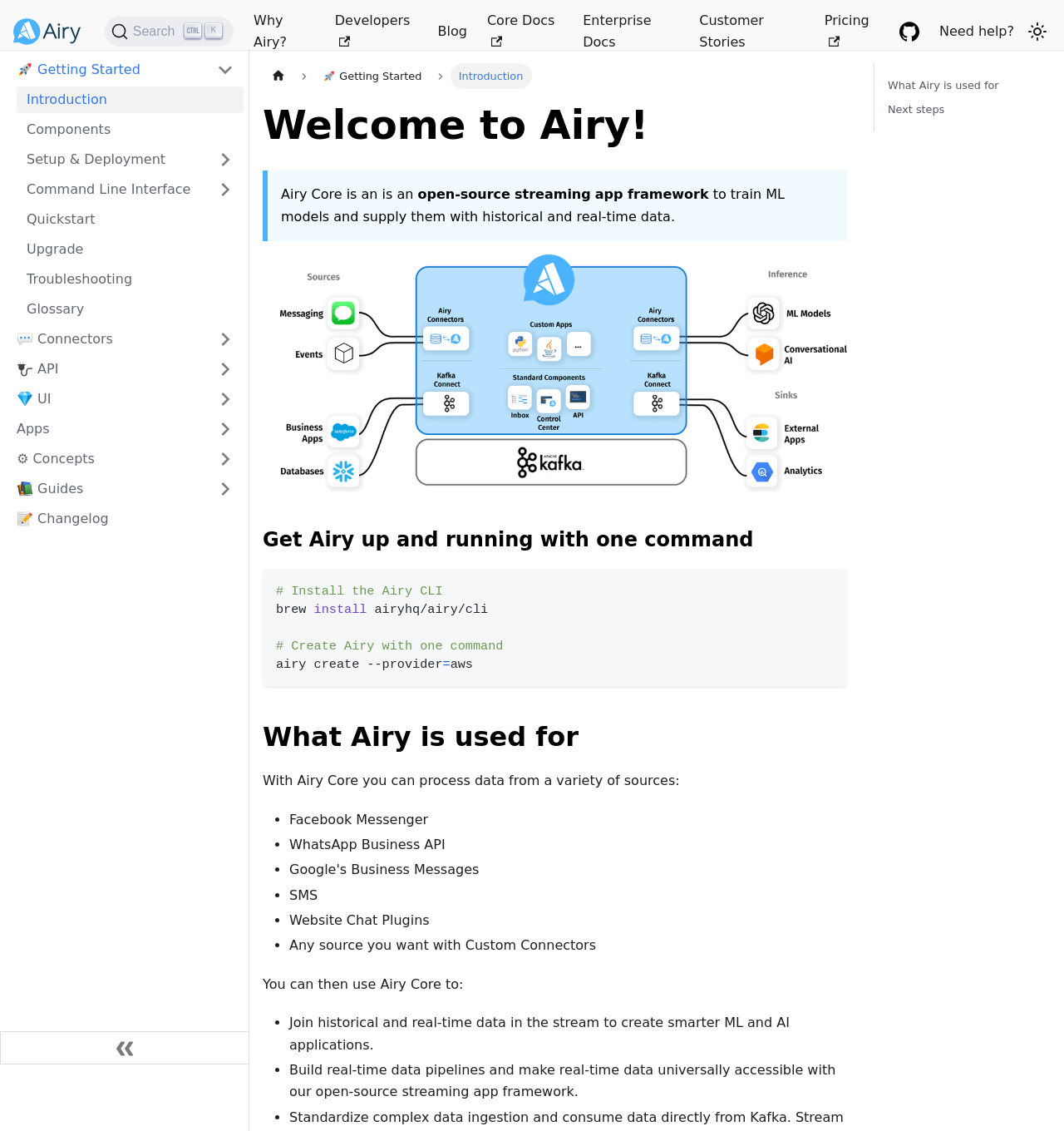Give an extensive and precise description of the webpage.

The webpage is the documentation page for Airy, an open-source streaming app framework. At the top, there is a navigation bar with links to various sections, including "Why Airy?", "Developers", "Blog", and "Core Docs". Below the navigation bar, there is a search button and a button to switch between dark and light mode.

On the left side of the page, there is a sidebar with links to different sections of the documentation, including "Getting Started", "Components", "Setup & Deployment", and "Troubleshooting". The sidebar also has a button to collapse it.

The main content of the page is divided into several sections. The first section has a heading "Welcome to Airy!" and a blockquote with a brief description of Airy Core. Below the blockquote, there is an image and a heading "Get Airy up and running with one command". This section also includes a code block with an example of how to install the Airy CLI and create an Airy instance.

The next section has a heading "What Airy is used for" and lists several use cases for Airy Core, including processing data from various sources such as Facebook Messenger, WhatsApp Business API, and SMS. This section also describes how Airy Core can be used to join historical and real-time data in the stream to create smarter ML and AI applications.

At the bottom of the page, there is a link to "What Airy is used for" and a breadcrumb navigation bar with links to the current page and the home page.